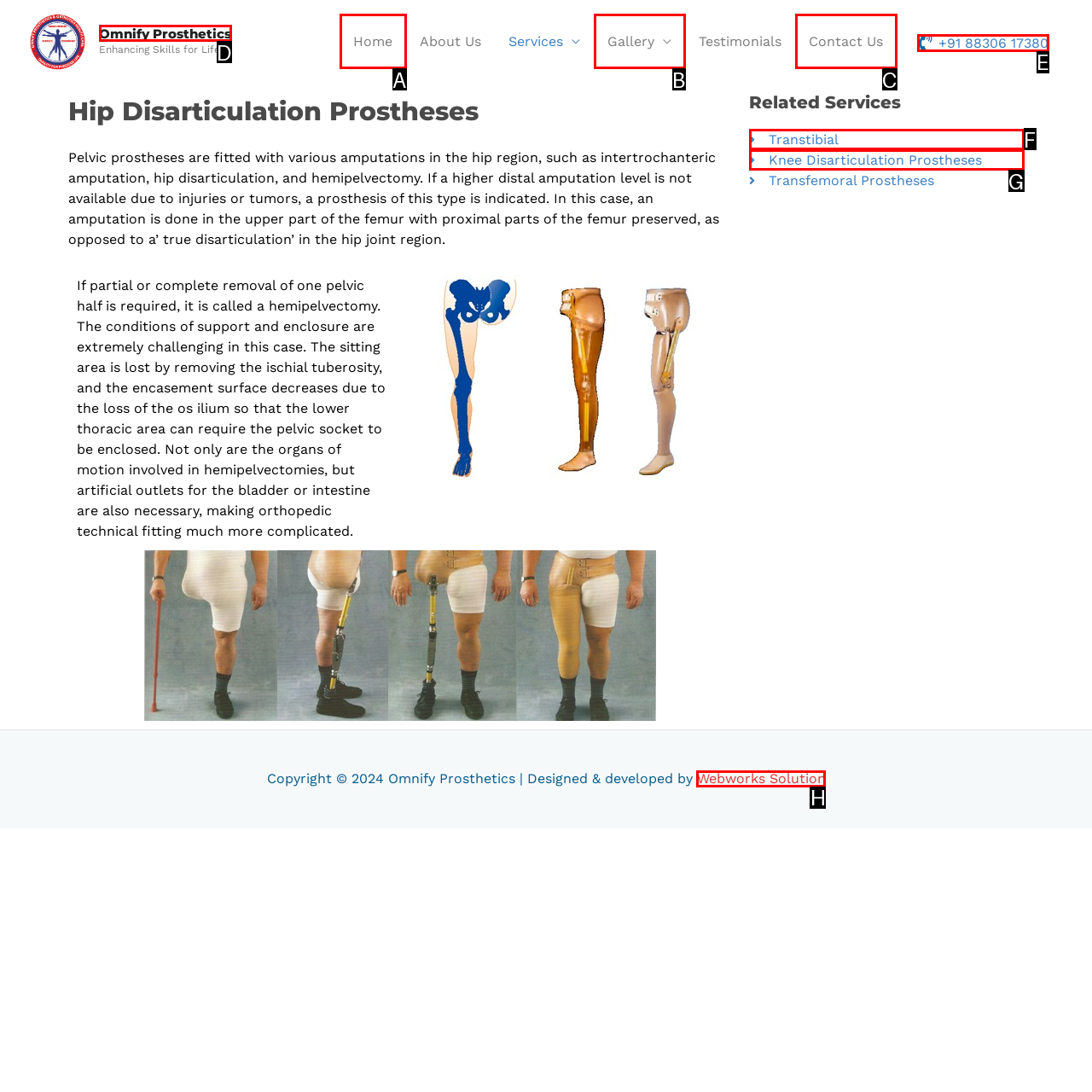Identify the letter of the correct UI element to fulfill the task: Click on Home from the given options in the screenshot.

A